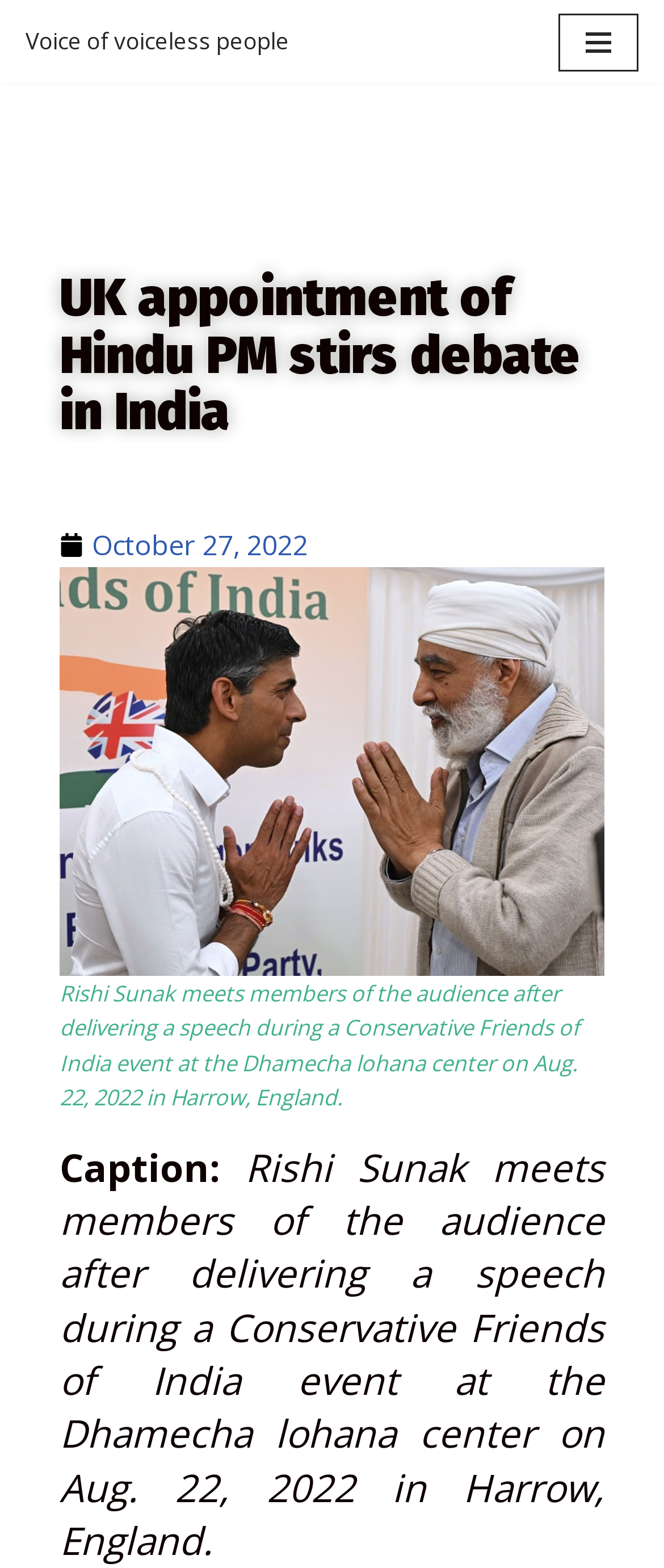Give an extensive and precise description of the webpage.

The webpage appears to be an article about the UK's appointment of a Hindu Prime Minister, Rishi Sunak, and its impact on India. At the top left of the page, there is a link to "Skip to content" and a link to "Minority Watch Voice of voiceless people", which seems to be the title of the website. 

On the top right, there is a button labeled "Navigation Menu" that is not expanded. Below the top section, the main content of the page begins. The title of the article, "UK appointment of Hindu PM stirs debate in India", is prominently displayed. 

Underneath the title, there is a link indicating the date of the article, "October 27, 2022". Below the date, there is a large figure, likely an image, that takes up most of the width of the page. The image is accompanied by a caption that describes the scene: Rishi Sunak meeting members of the audience after delivering a speech during a Conservative Friends of India event. The caption also mentions the location and date of the event.